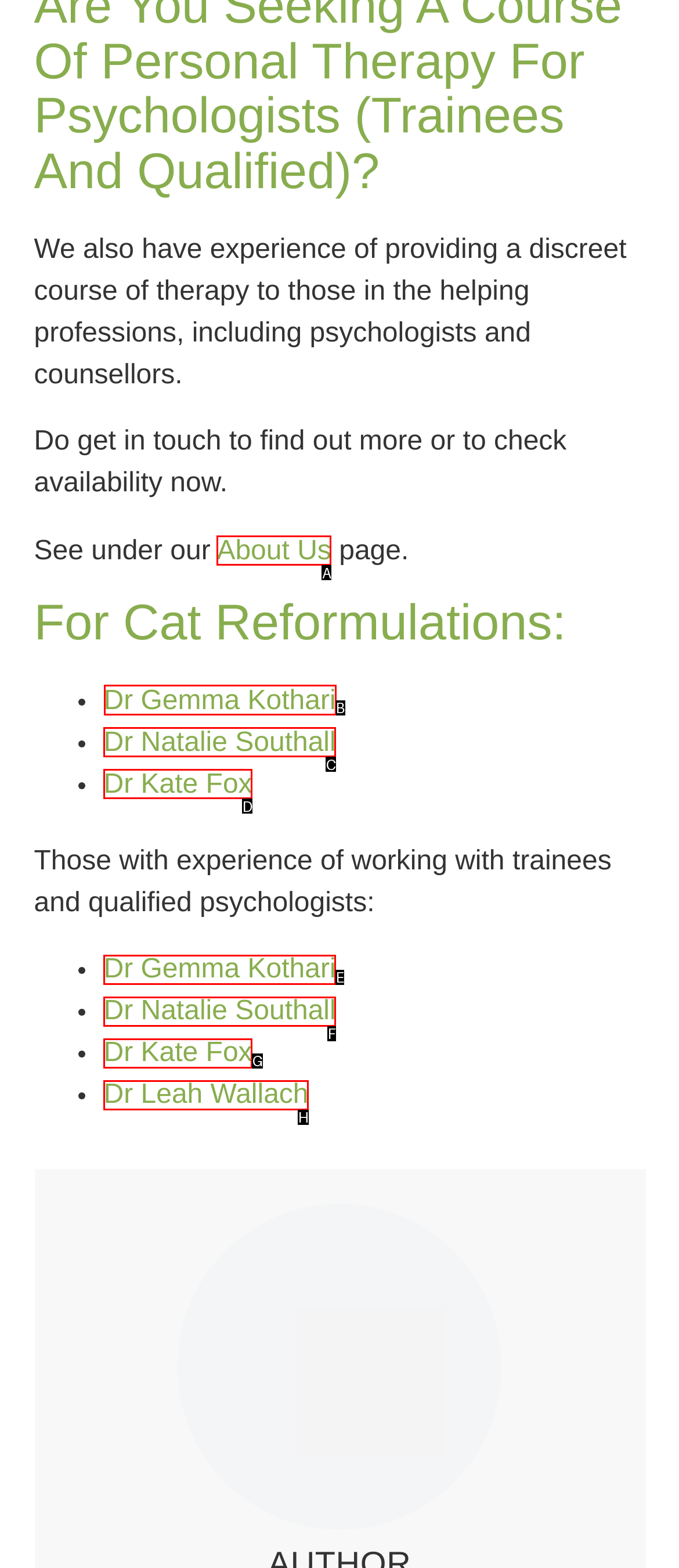Determine the letter of the element you should click to carry out the task: Learn about CBD Cannabis Seeds
Answer with the letter from the given choices.

None